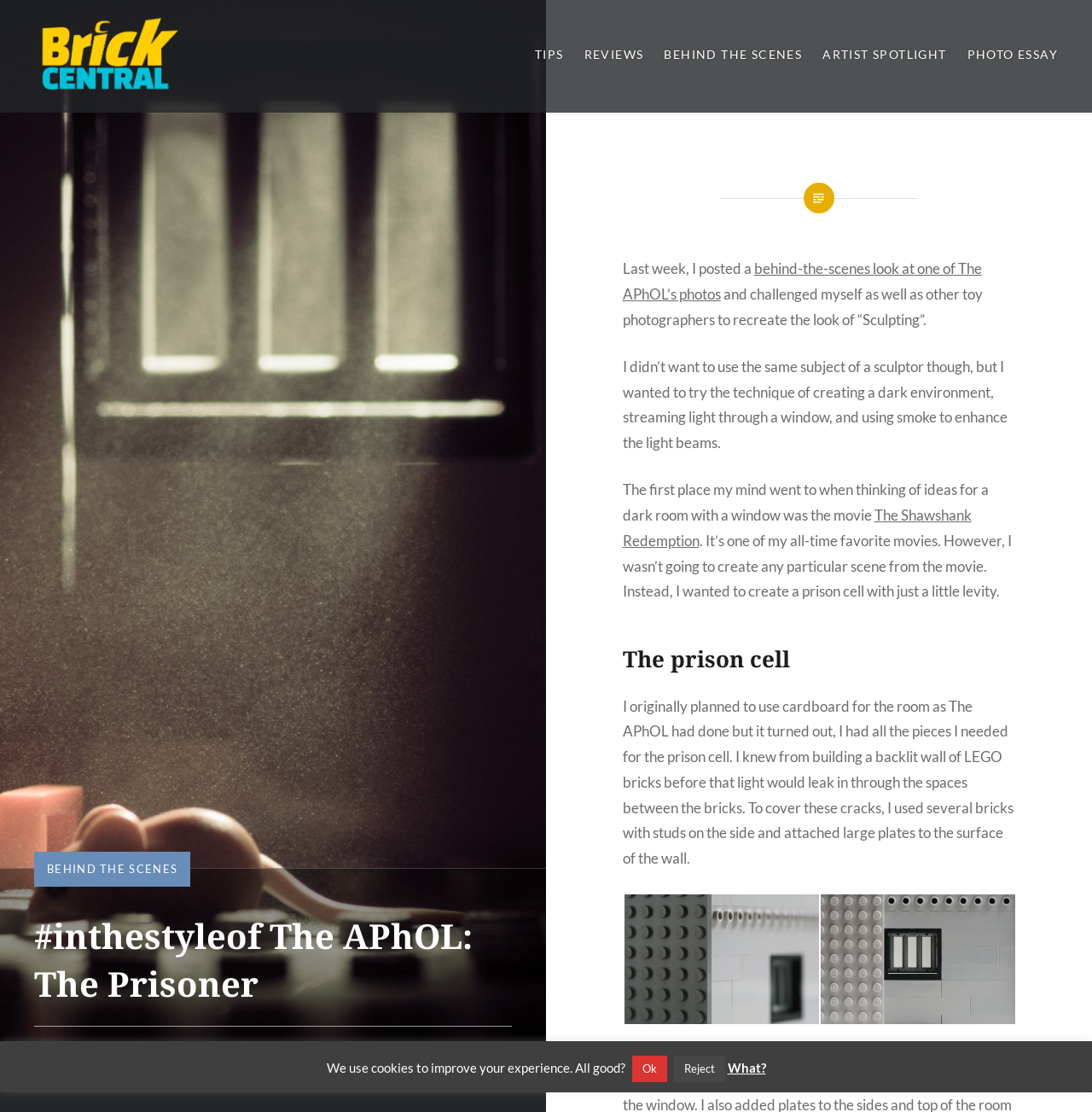What is the author of the article?
Could you please answer the question thoroughly and with as much detail as possible?

I determined the author of the article by looking at the link element with the text 'FOUR BRICKS TALL' which is located near the date of the article.